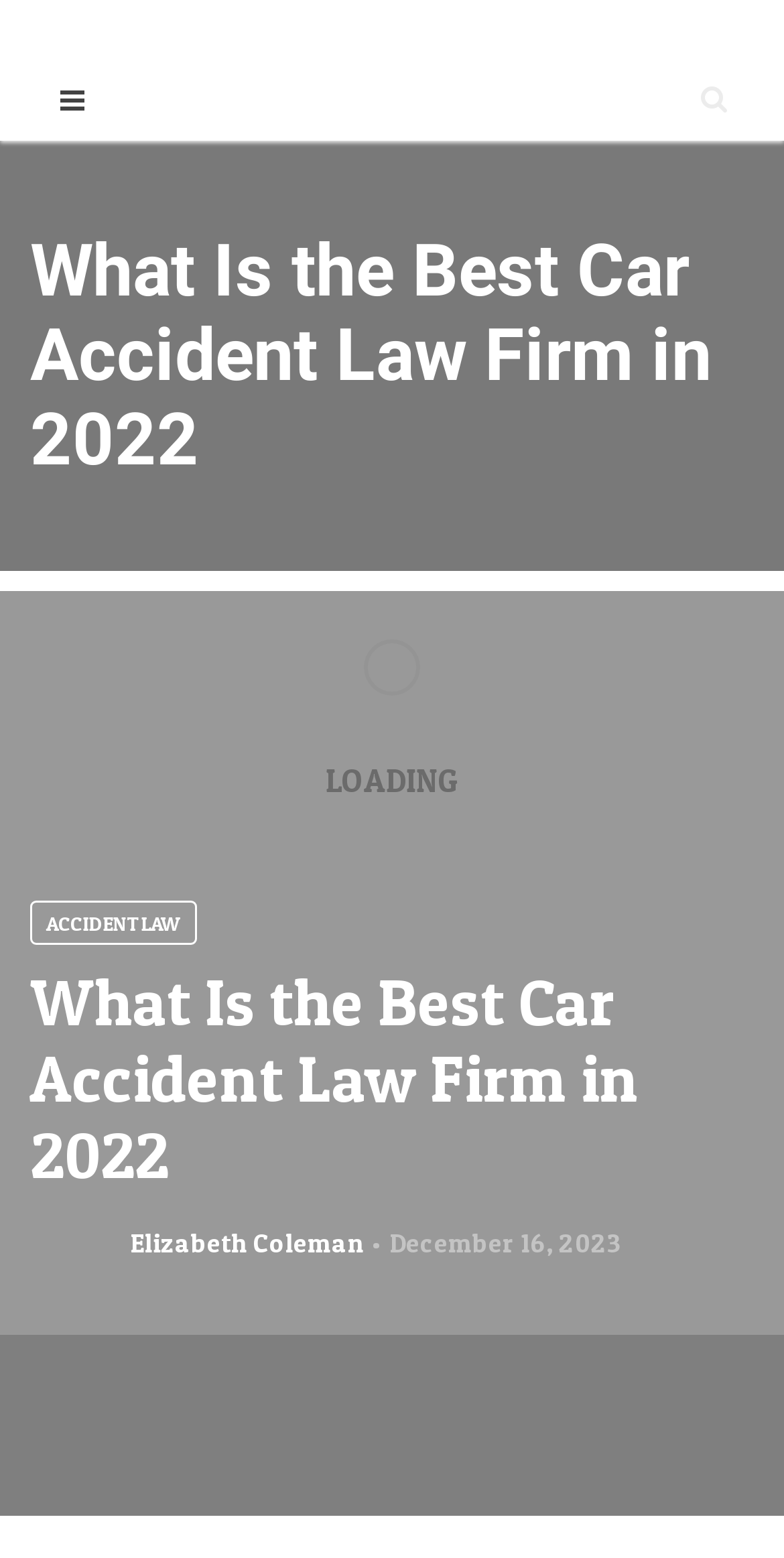Using the description: "Merchandise + Gift Cards", identify the bounding box of the corresponding UI element in the screenshot.

None